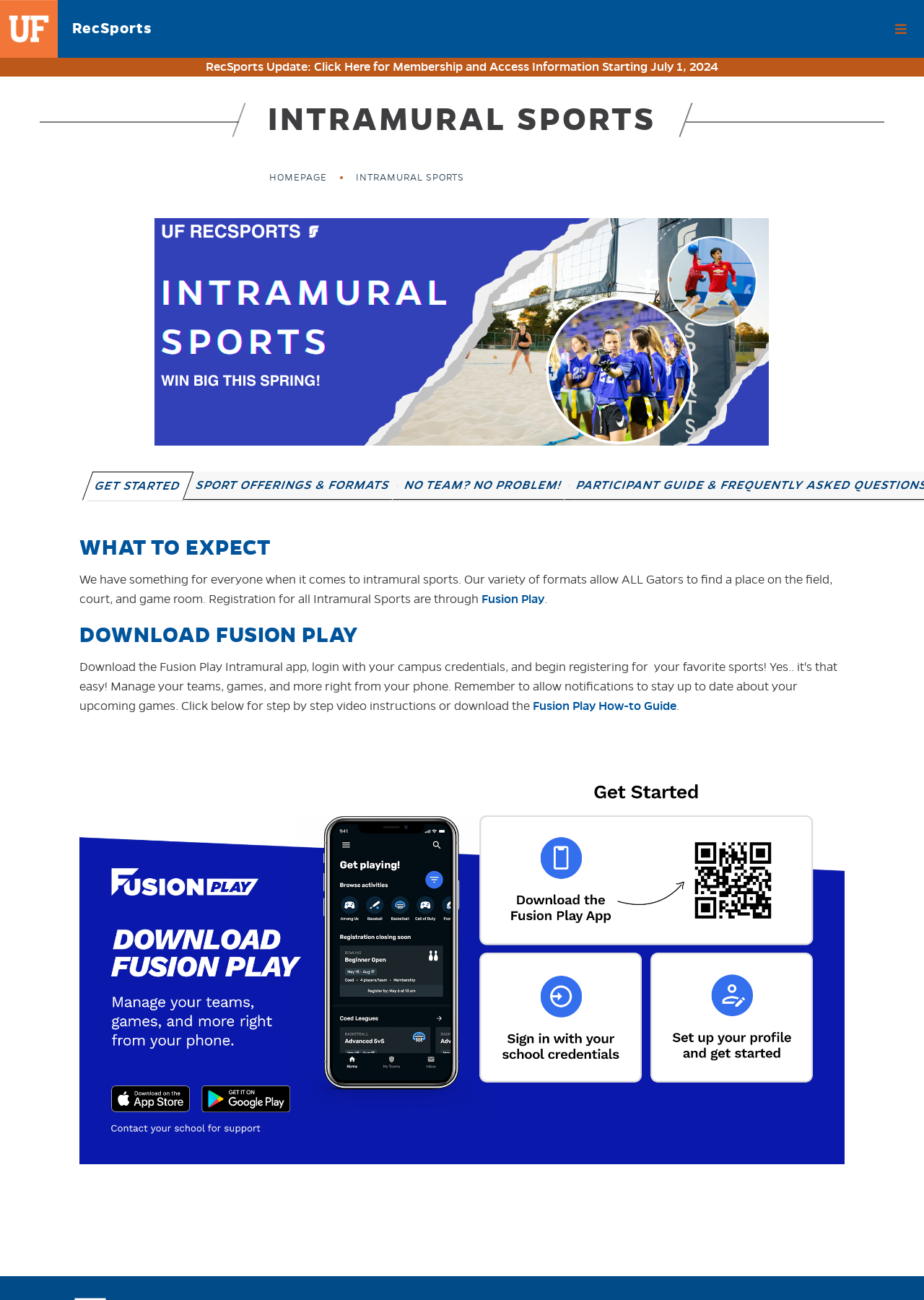Could you highlight the region that needs to be clicked to execute the instruction: "Click the RecSports Update link"?

[0.223, 0.046, 0.777, 0.057]